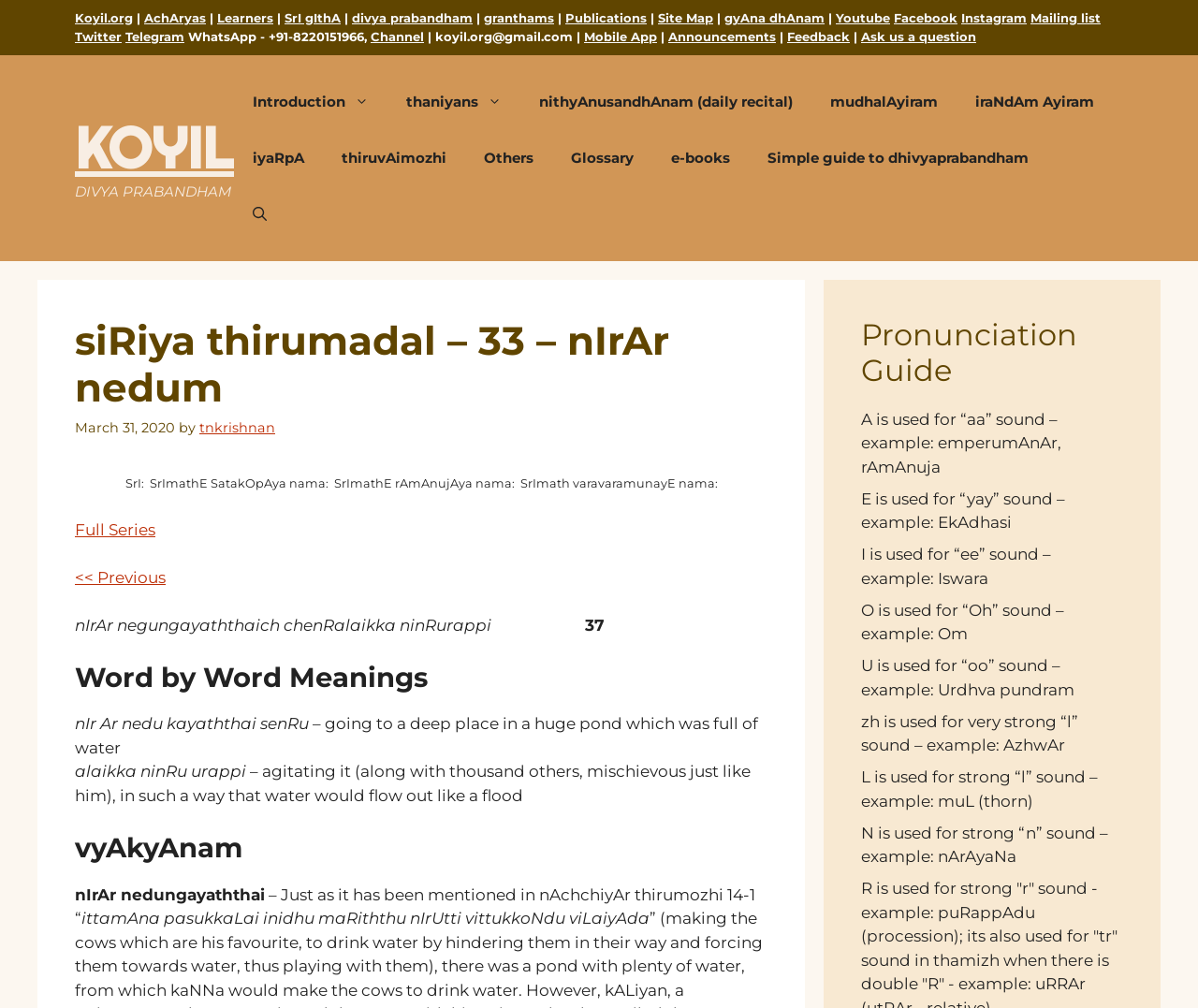Provide the bounding box coordinates for the area that should be clicked to complete the instruction: "Click on the 'Koyil.org' link".

[0.062, 0.01, 0.111, 0.025]